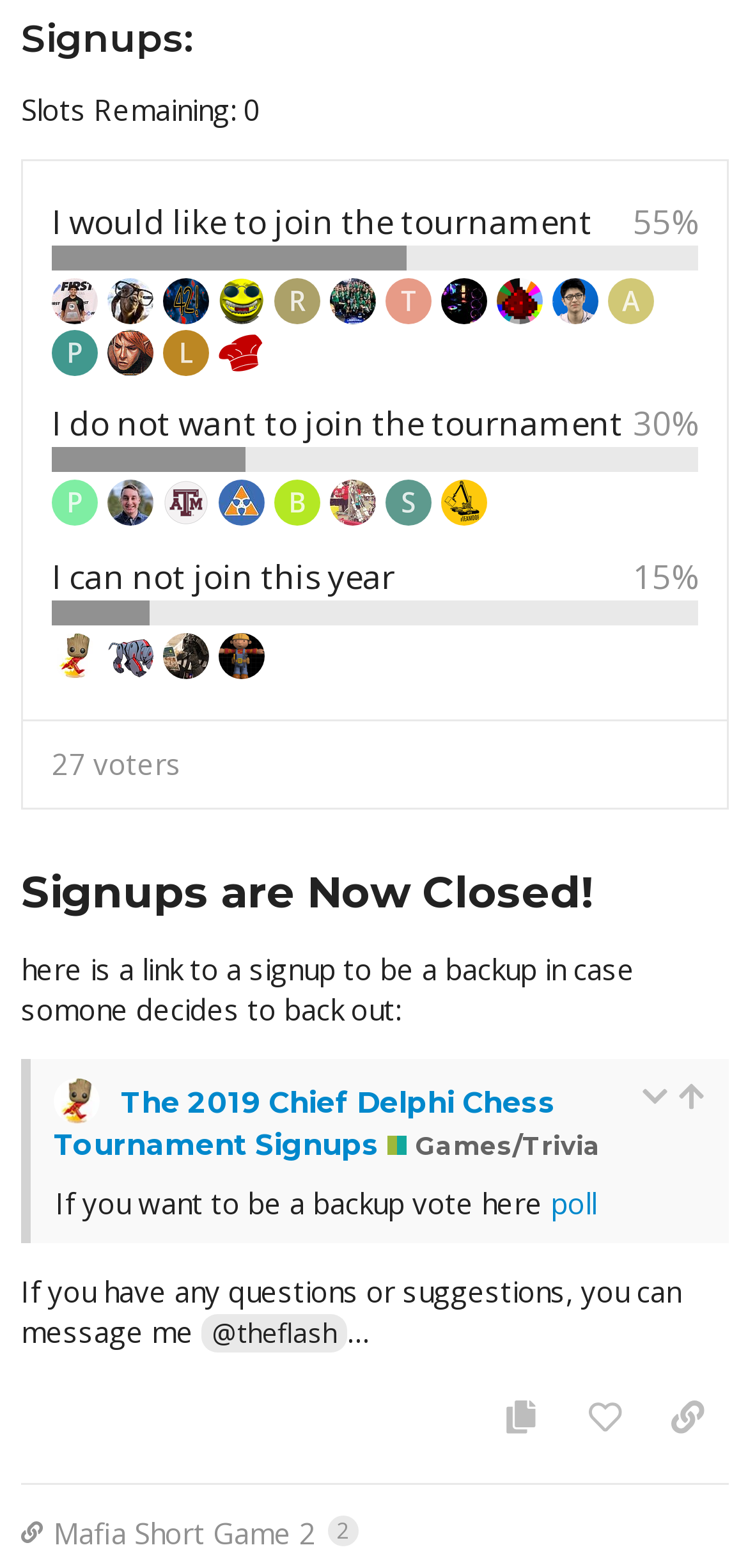Locate the coordinates of the bounding box for the clickable region that fulfills this instruction: "Go to the quoted post".

[0.905, 0.69, 0.944, 0.708]